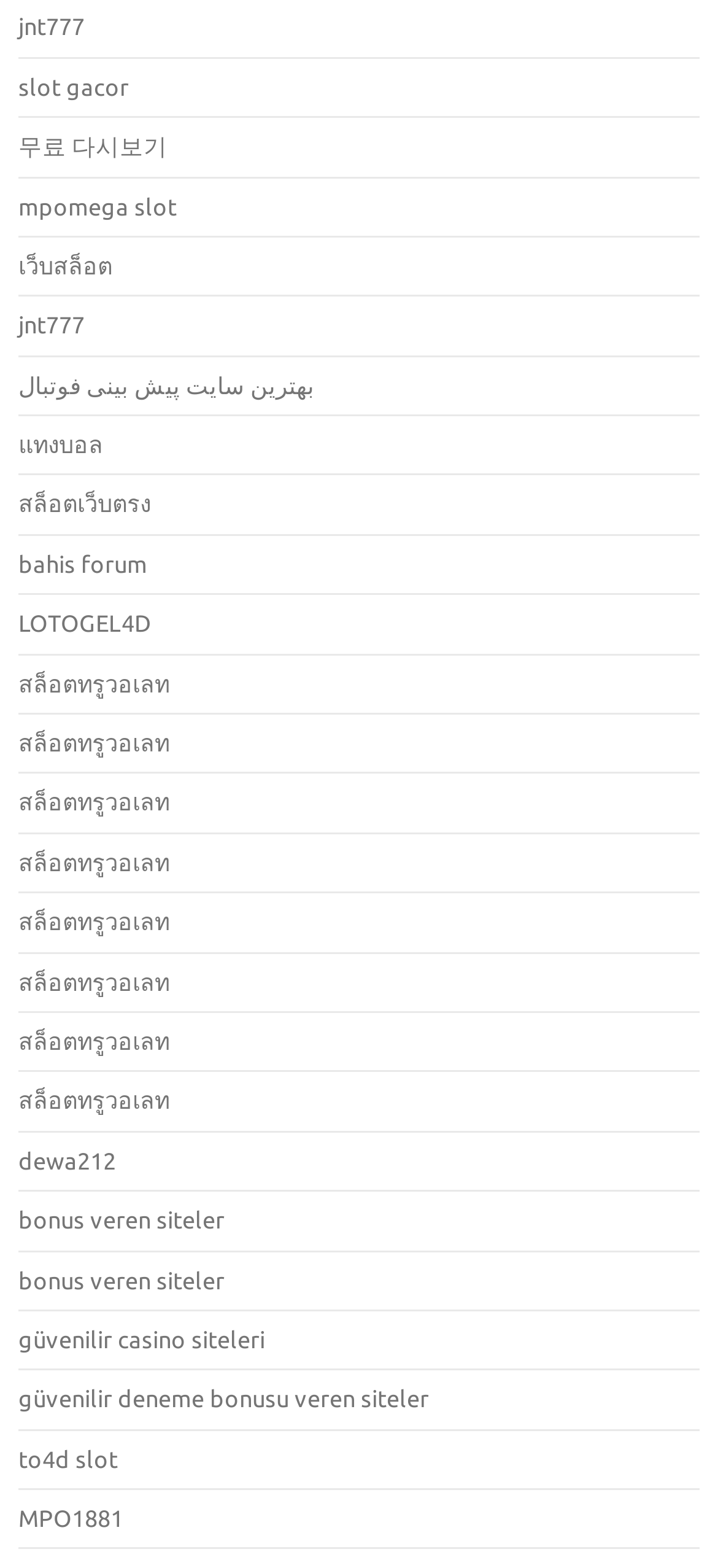Please locate the bounding box coordinates of the element that should be clicked to complete the given instruction: "explore mpomega slot".

[0.026, 0.123, 0.246, 0.139]